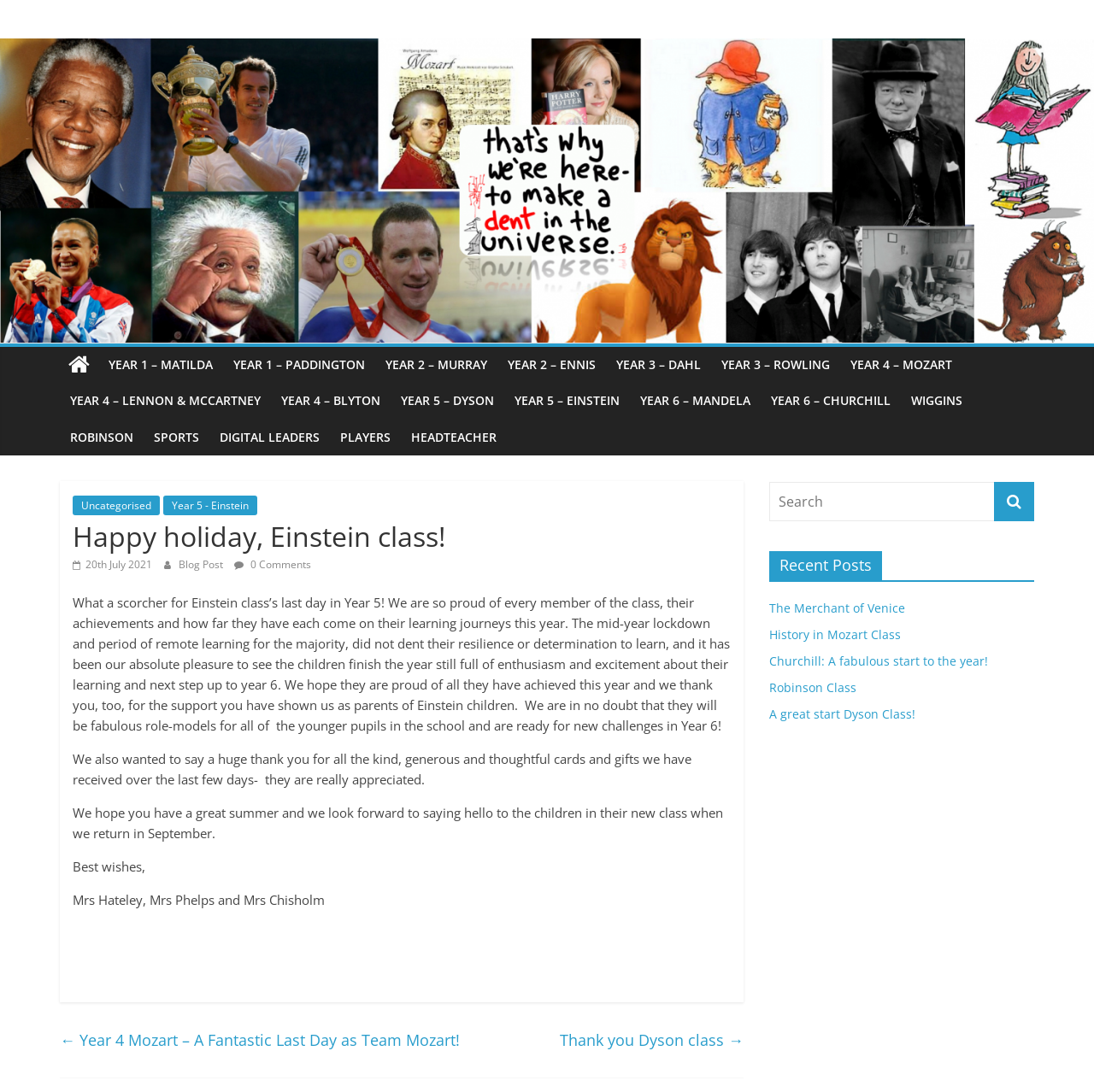Identify the bounding box coordinates for the element that needs to be clicked to fulfill this instruction: "Read the blog post". Provide the coordinates in the format of four float numbers between 0 and 1: [left, top, right, bottom].

[0.163, 0.51, 0.206, 0.523]